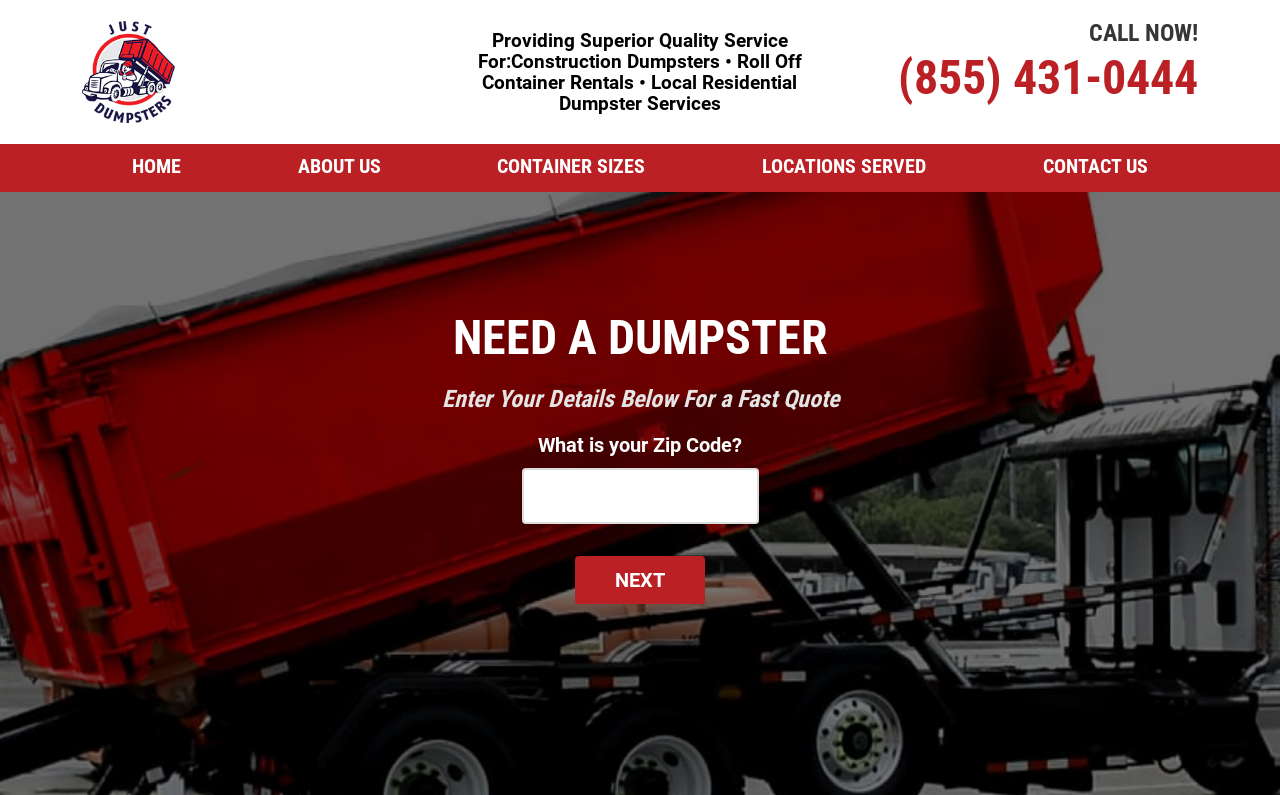Please identify the bounding box coordinates of the clickable element to fulfill the following instruction: "Click the 'Just Dumpsters' logo". The coordinates should be four float numbers between 0 and 1, i.e., [left, top, right, bottom].

[0.064, 0.026, 0.136, 0.155]